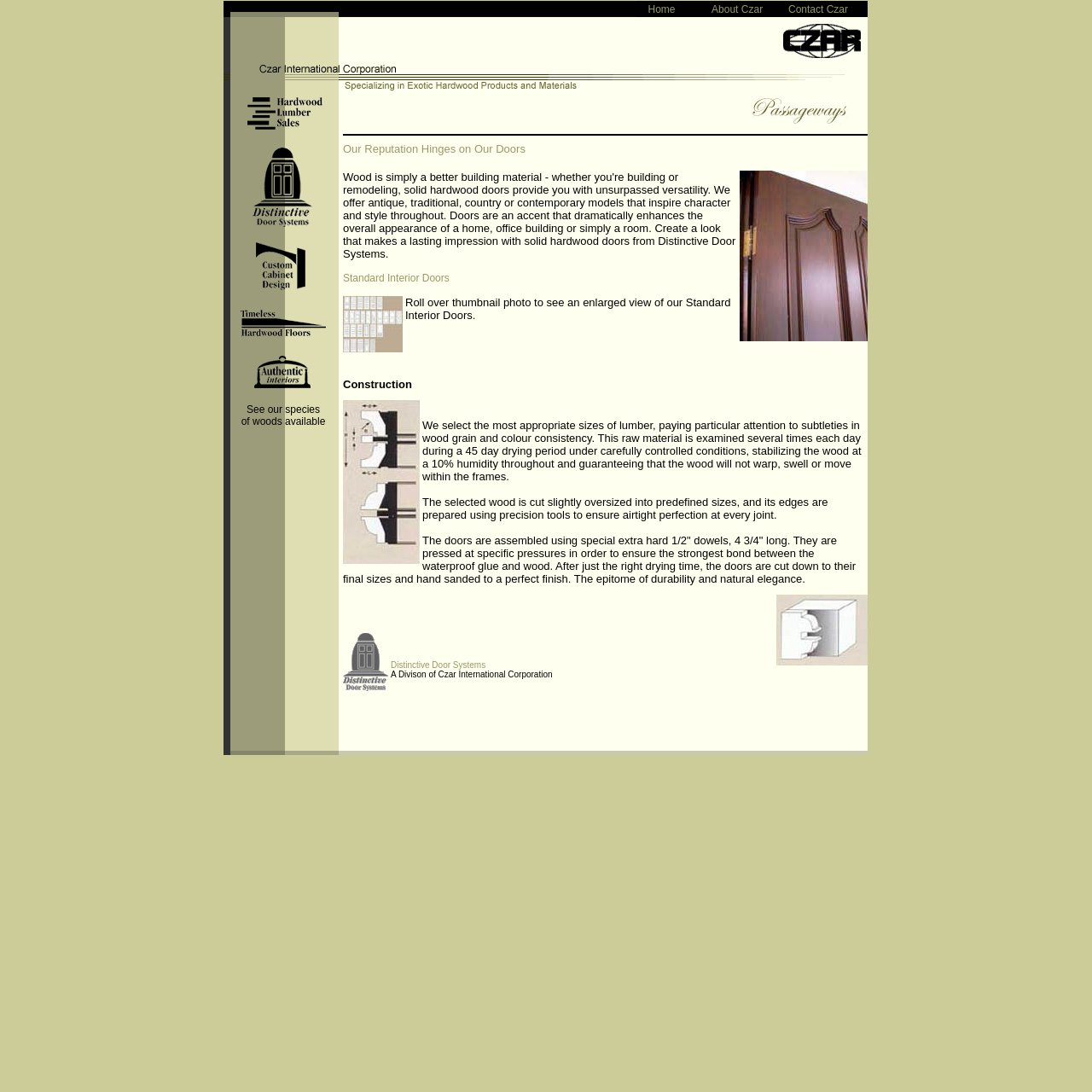Can you find the bounding box coordinates for the element to click on to achieve the instruction: "View hardwood lumber sales"?

[0.205, 0.115, 0.314, 0.128]